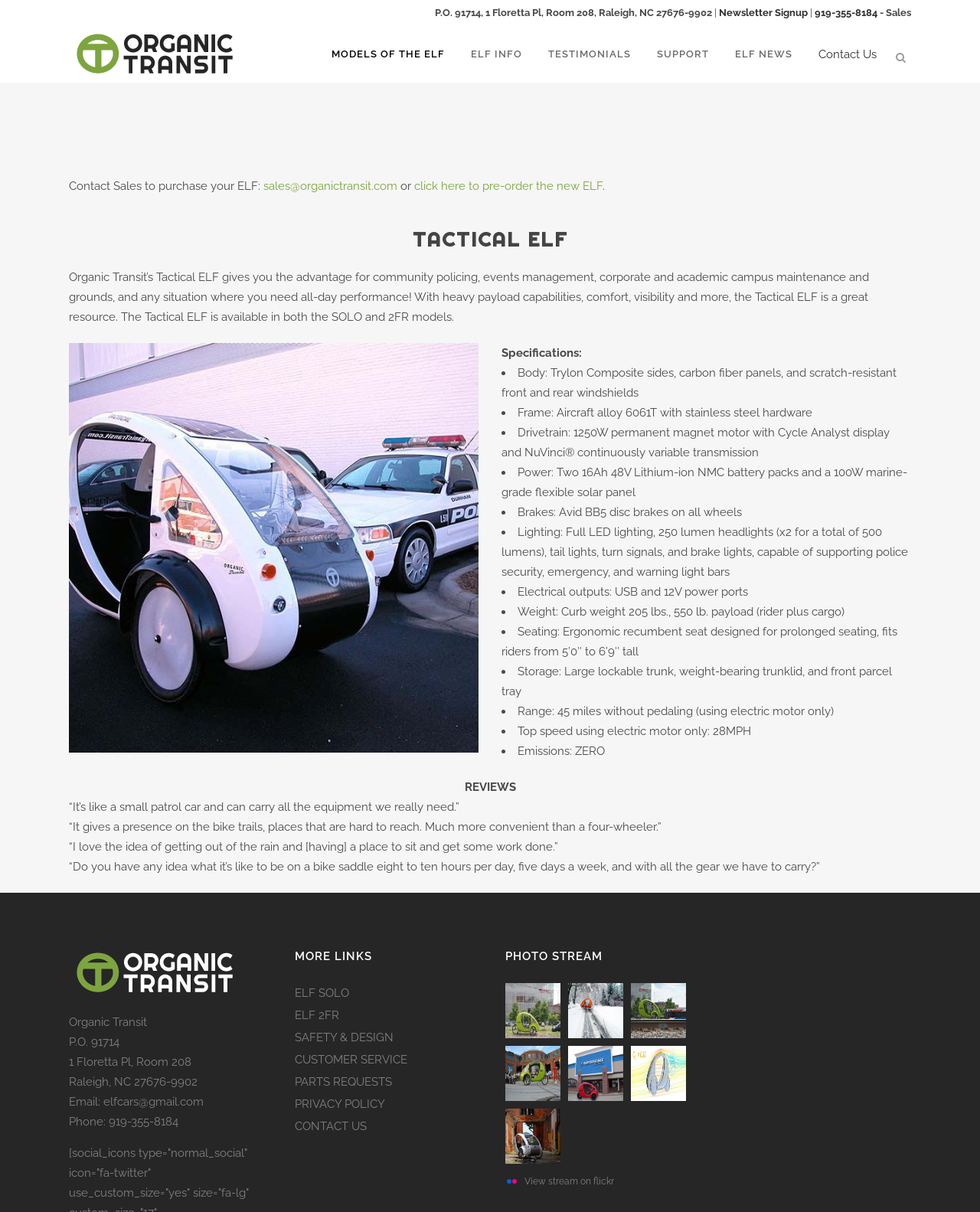Can you identify the bounding box coordinates of the clickable region needed to carry out this instruction: 'Click on the 'Newsletter Signup' link'? The coordinates should be four float numbers within the range of 0 to 1, stated as [left, top, right, bottom].

[0.734, 0.006, 0.824, 0.015]